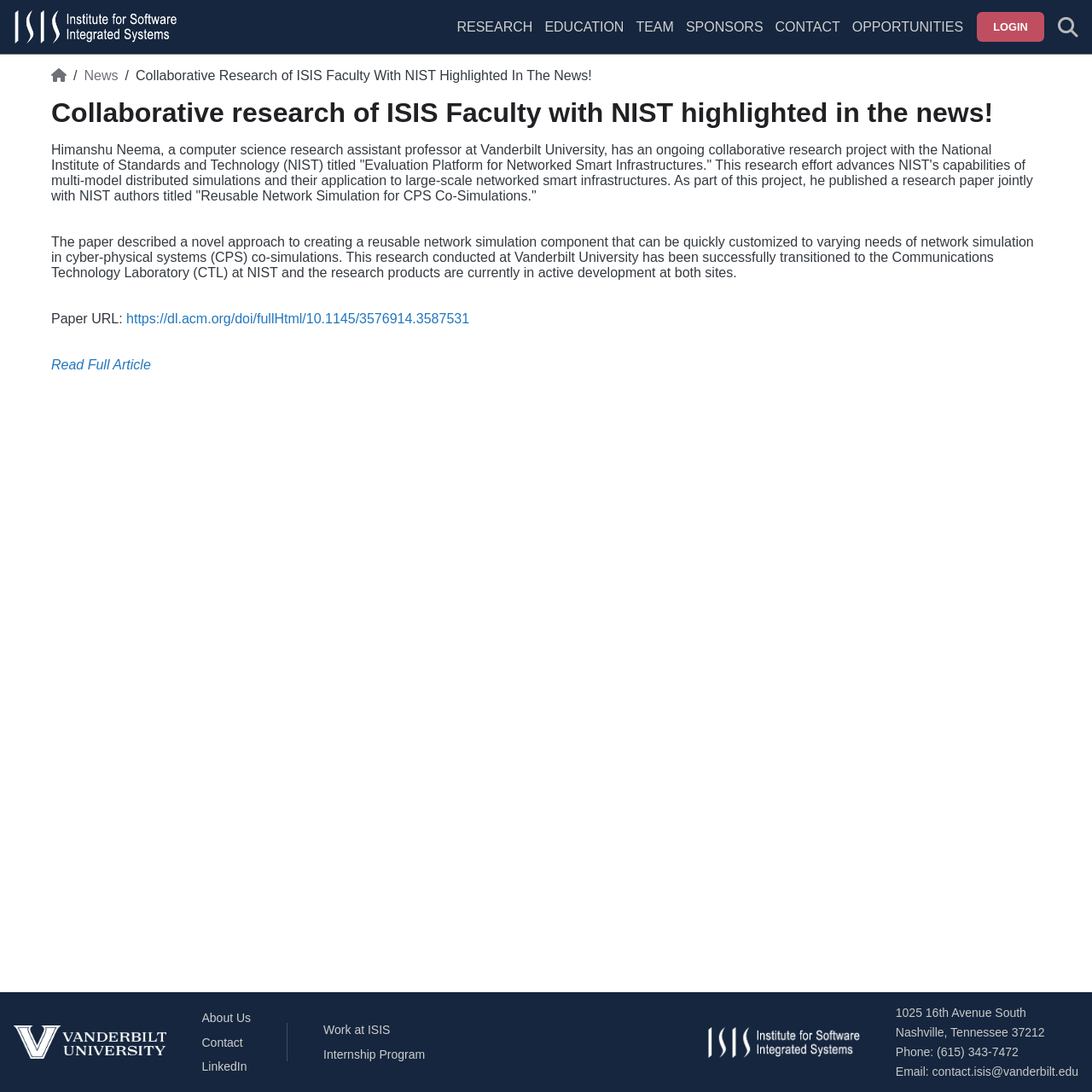What is the main heading displayed on the webpage? Please provide the text.

Collaborative research of ISIS Faculty with NIST highlighted in the news!